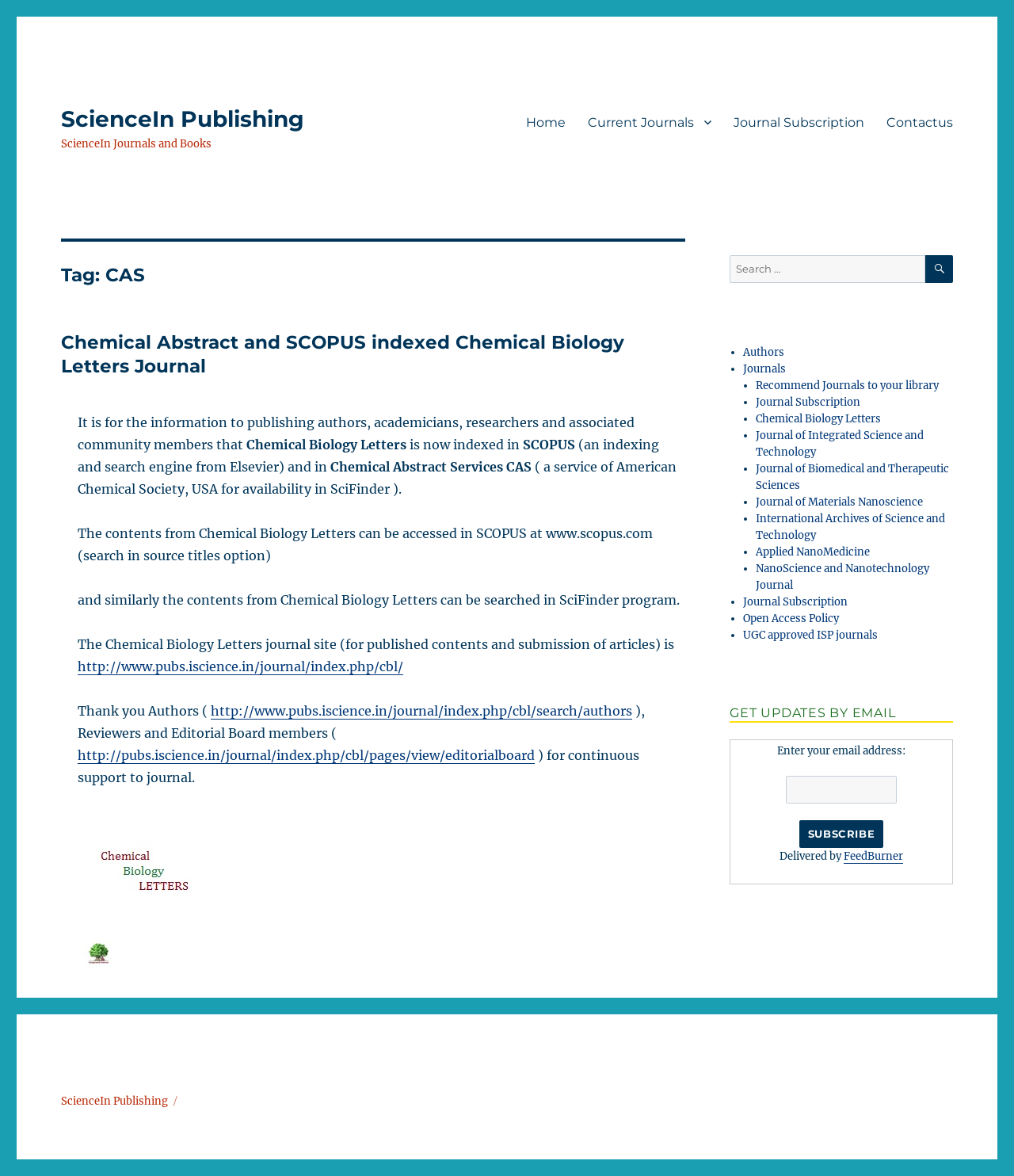Determine the bounding box for the HTML element described here: "UGC approved ISP journals". The coordinates should be given as [left, top, right, bottom] with each number being a float between 0 and 1.

[0.733, 0.534, 0.865, 0.546]